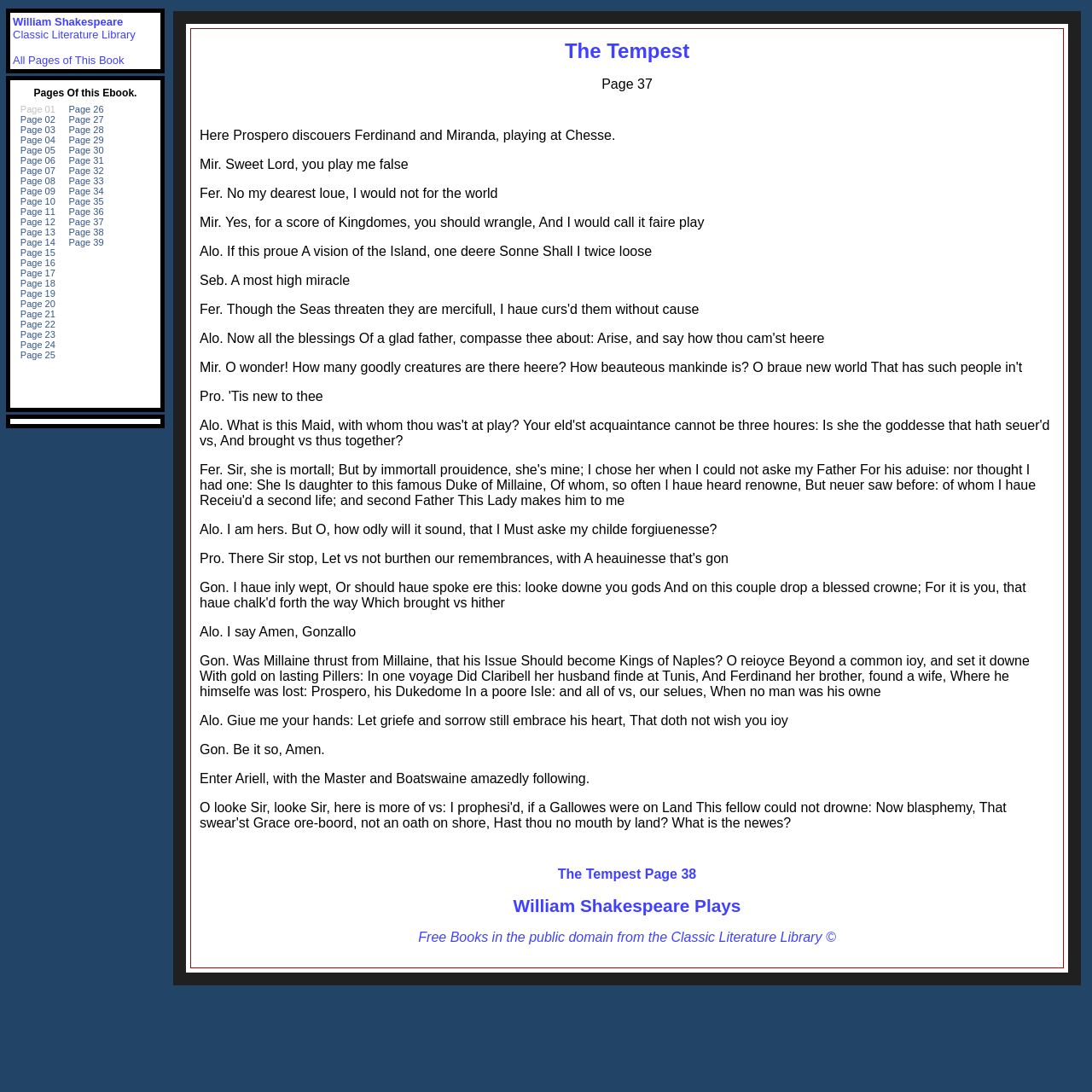Who is speaking in the line 'I say Amen, Gonzallo'?
Look at the screenshot and respond with one word or a short phrase.

Alonso